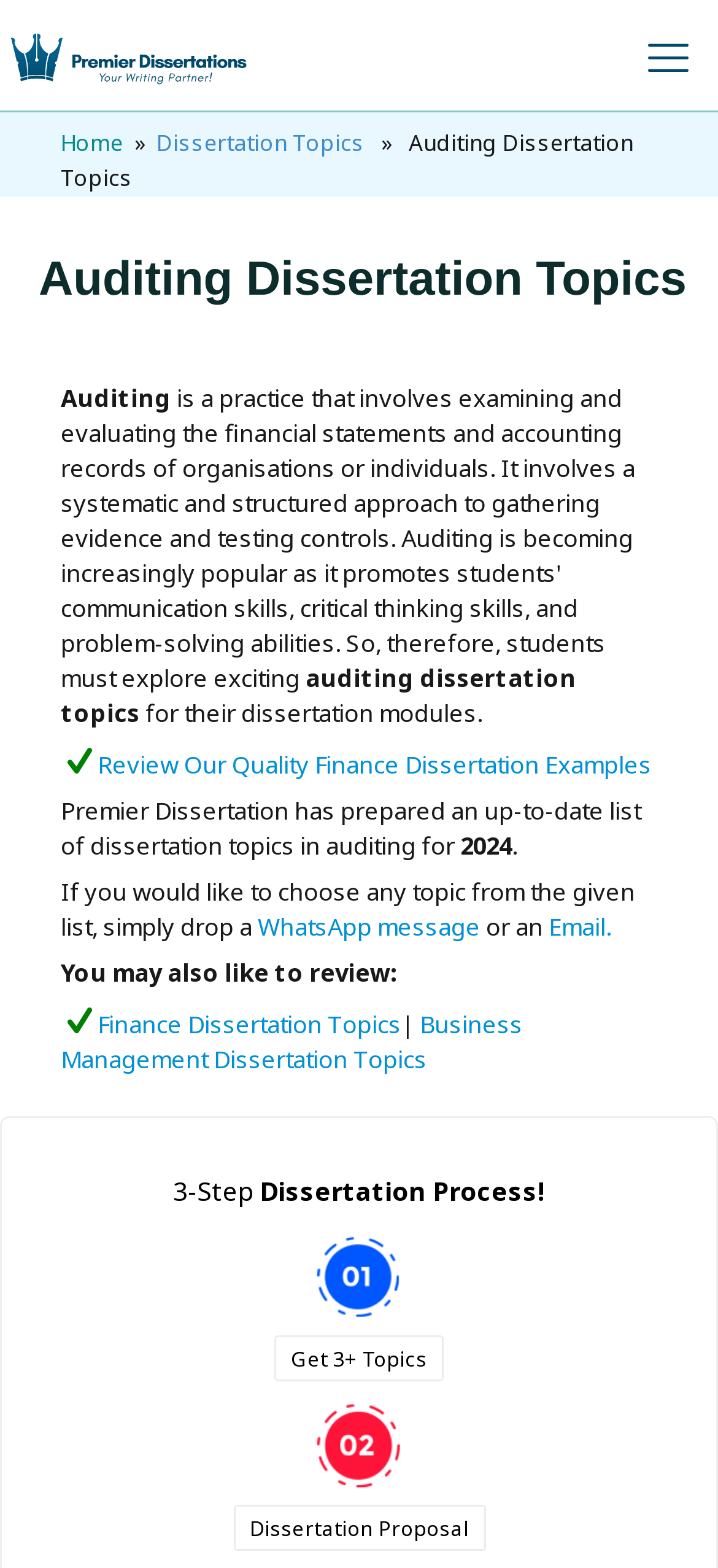Identify the bounding box for the UI element described as: "HOME". The coordinates should be four float numbers between 0 and 1, i.e., [left, top, right, bottom].

None